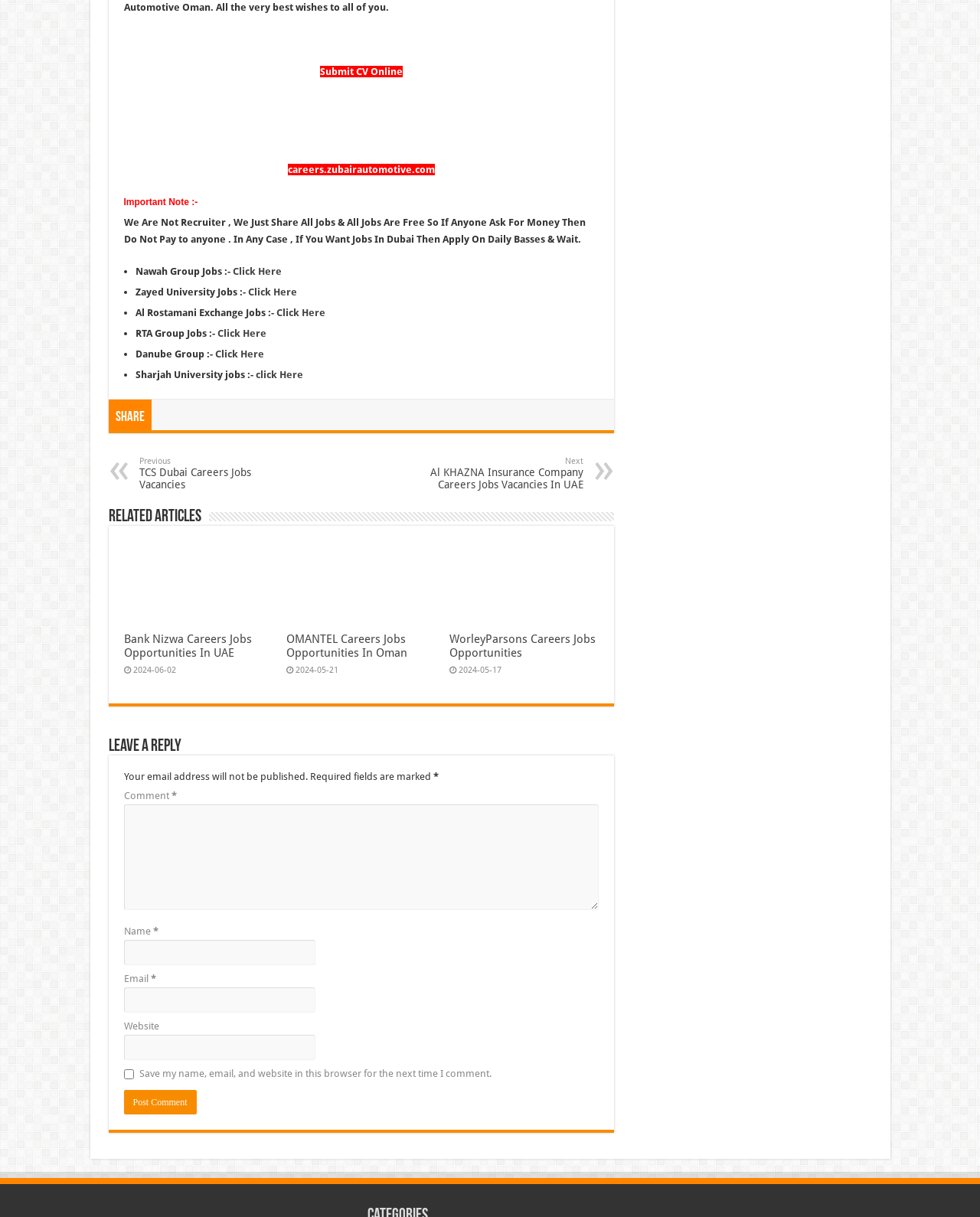Locate the bounding box for the described UI element: "alt="omantel careers Jobs In Oman"". Ensure the coordinates are four float numbers between 0 and 1, formatted as [left, top, right, bottom].

[0.292, 0.445, 0.444, 0.513]